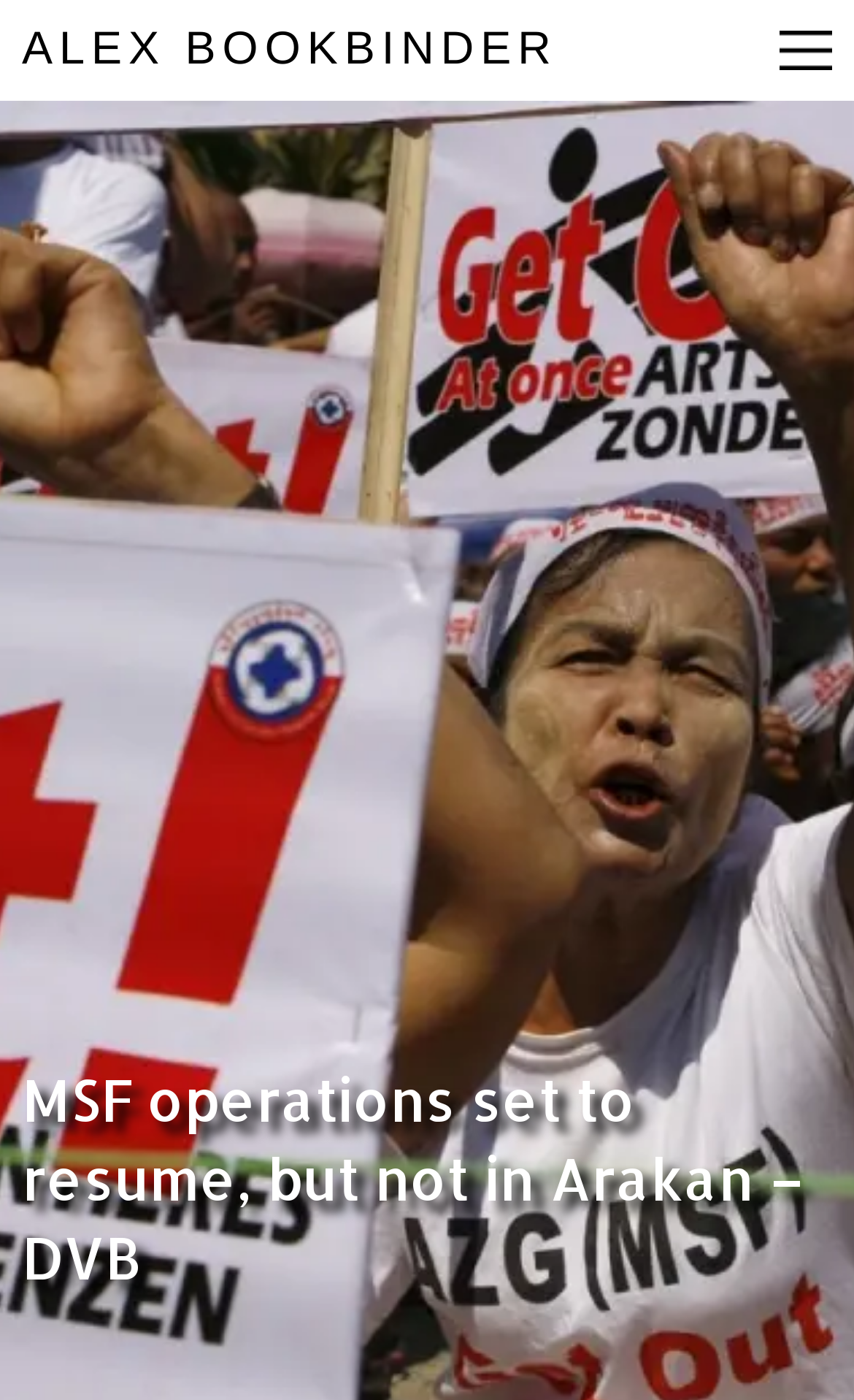Identify the bounding box coordinates of the HTML element based on this description: "parent_node: Skip to content".

None